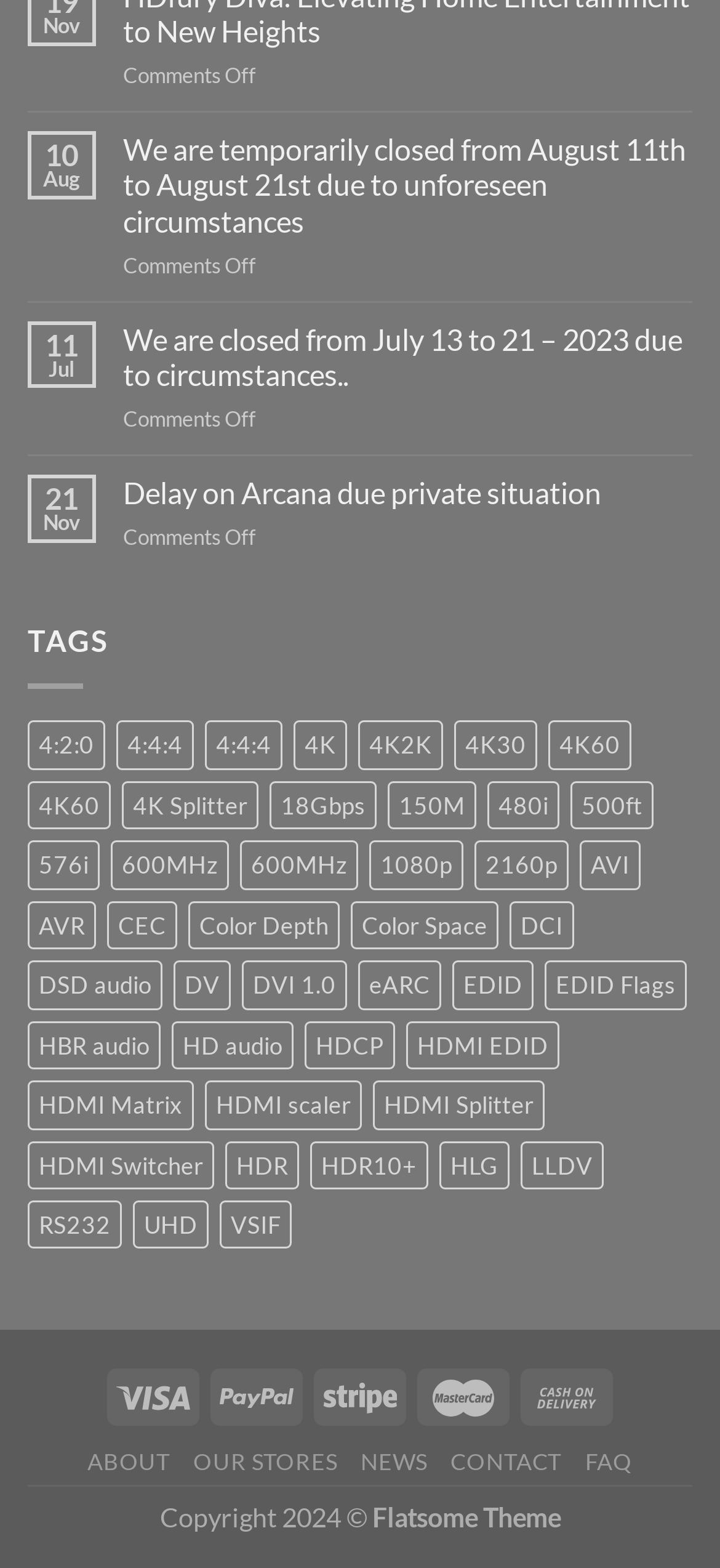Using the element description: "Color Depth", determine the bounding box coordinates. The coordinates should be in the format [left, top, right, bottom], with values between 0 and 1.

[0.262, 0.574, 0.472, 0.606]